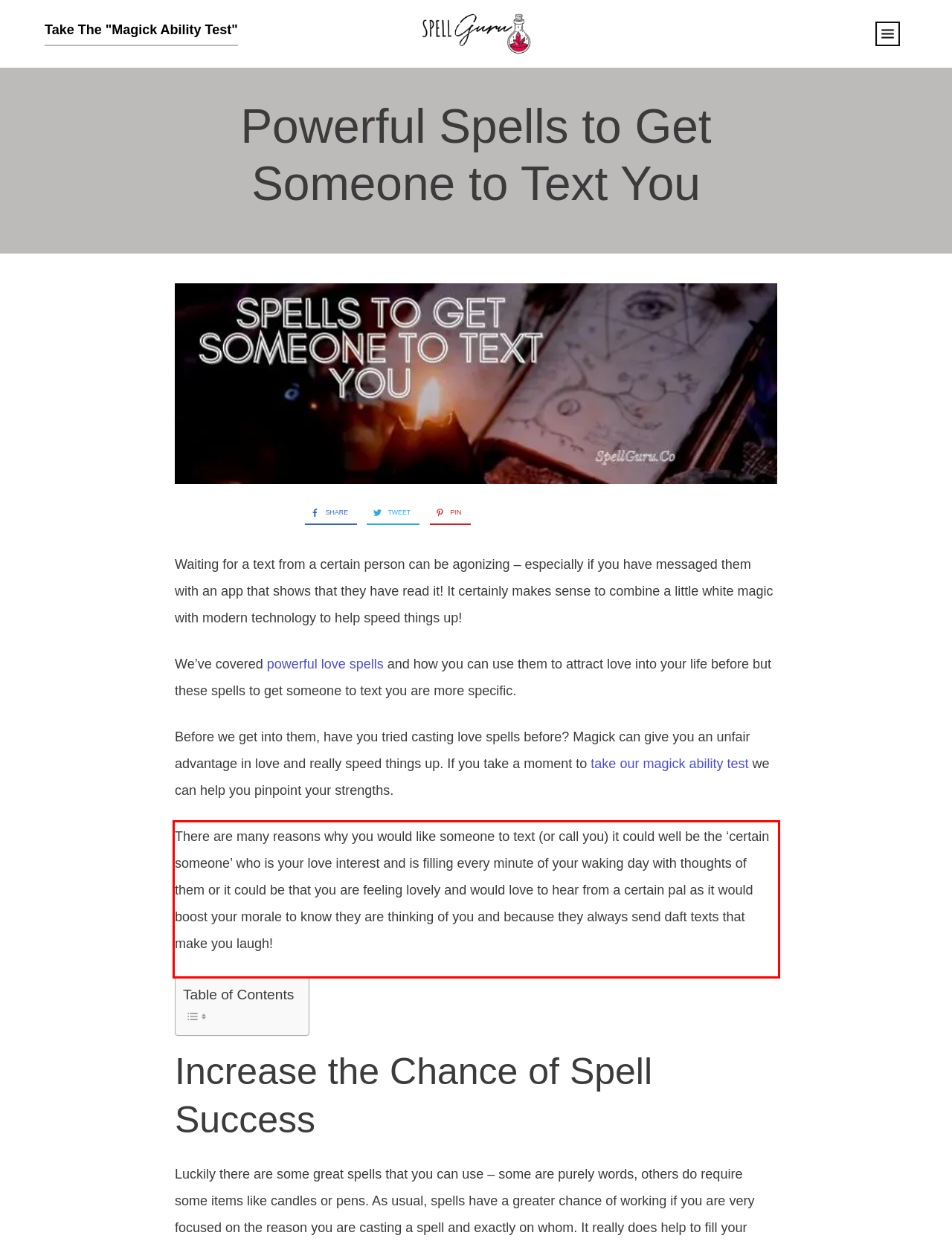Given a screenshot of a webpage containing a red rectangle bounding box, extract and provide the text content found within the red bounding box.

There are many reasons why you would like someone to text (or call you) it could well be the ‘certain someone’ who is your love interest and is filling every minute of your waking day with thoughts of them or it could be that you are feeling lovely and would love to hear from a certain pal as it would boost your morale to know they are thinking of you and because they always send daft texts that make you laugh!